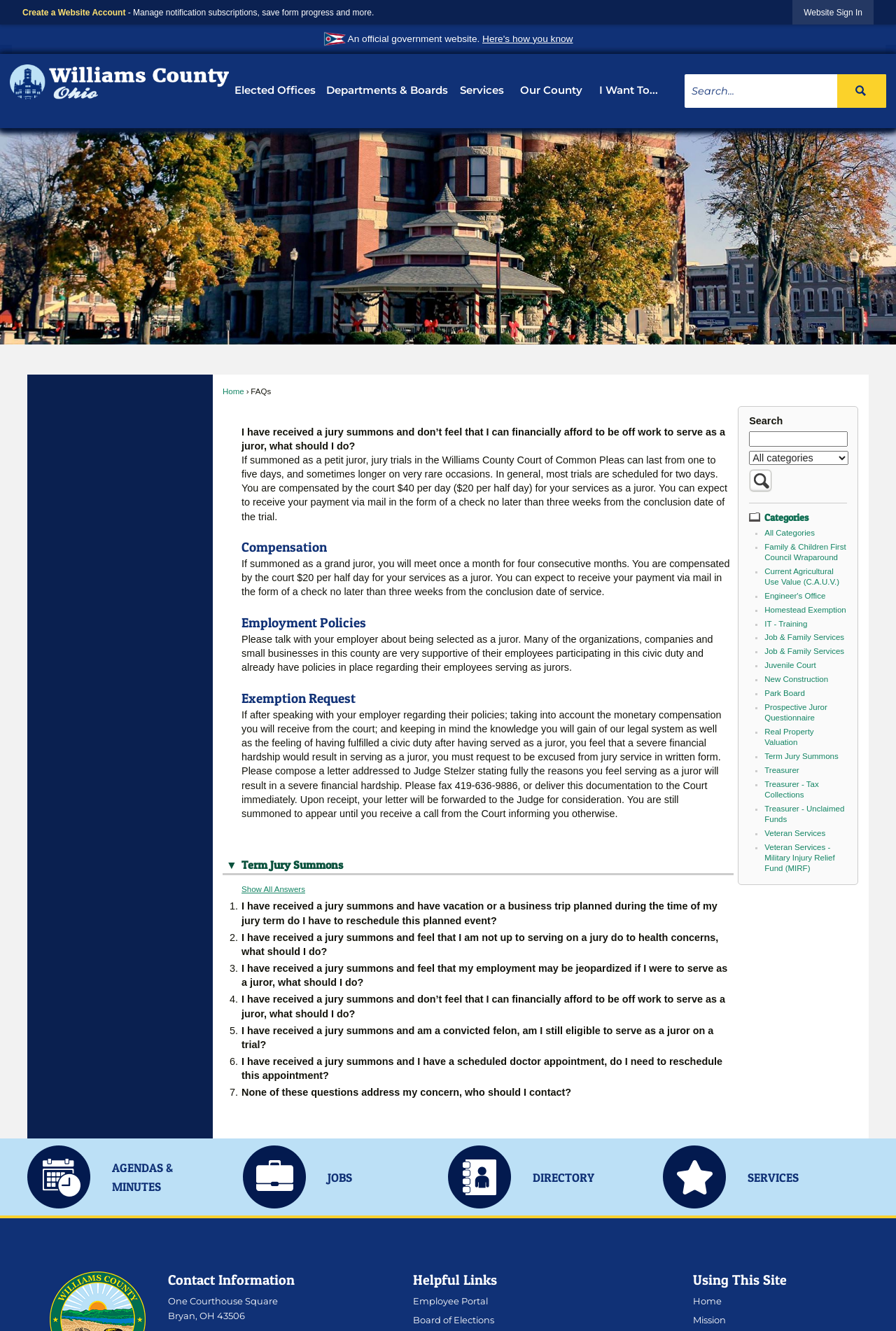What is the purpose of the 'Search' button?
Based on the visual, give a brief answer using one word or a short phrase.

To search the website